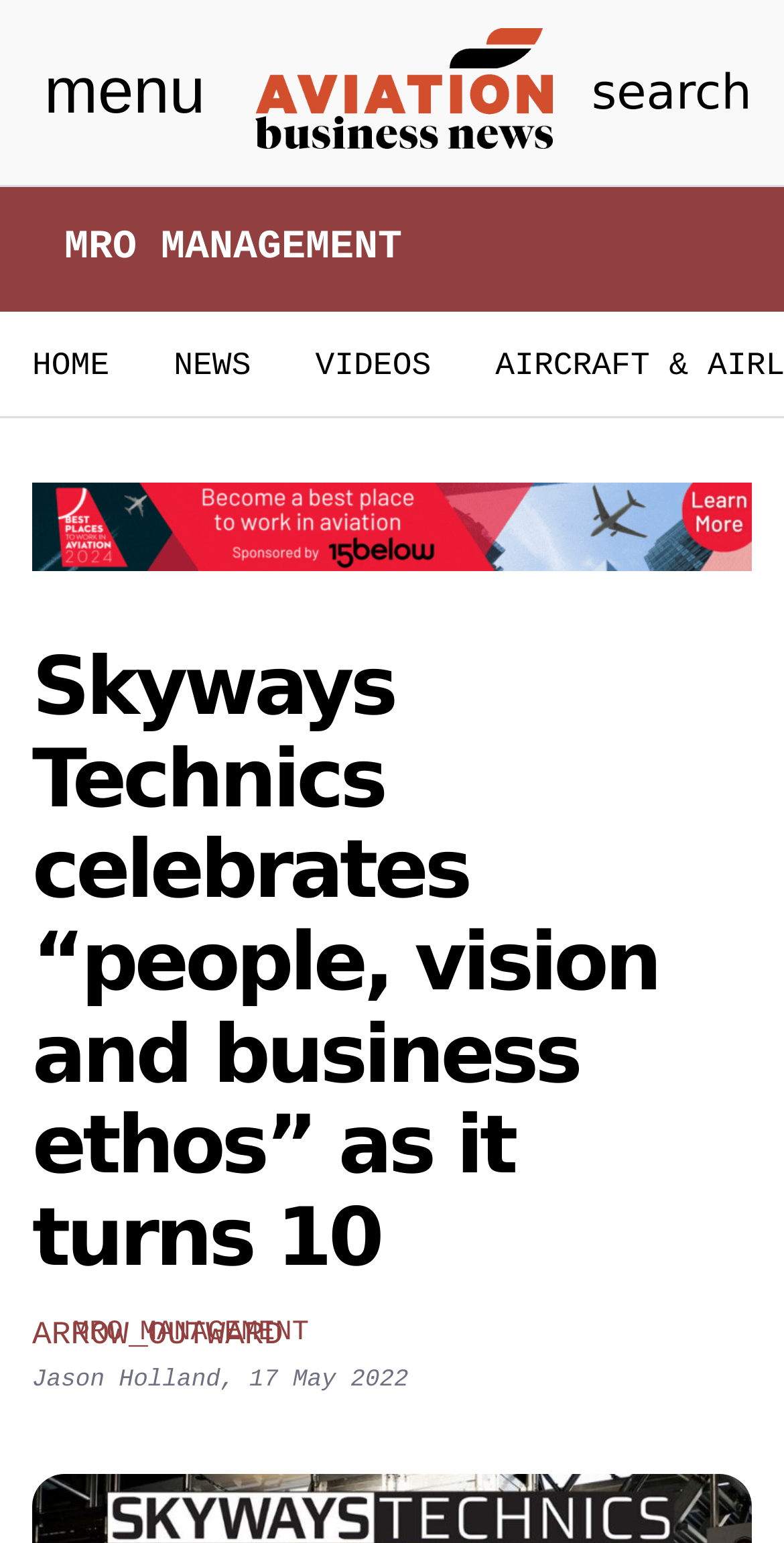Locate the bounding box of the UI element described by: "MRO Management" in the given webpage screenshot.

[0.092, 0.854, 0.394, 0.875]